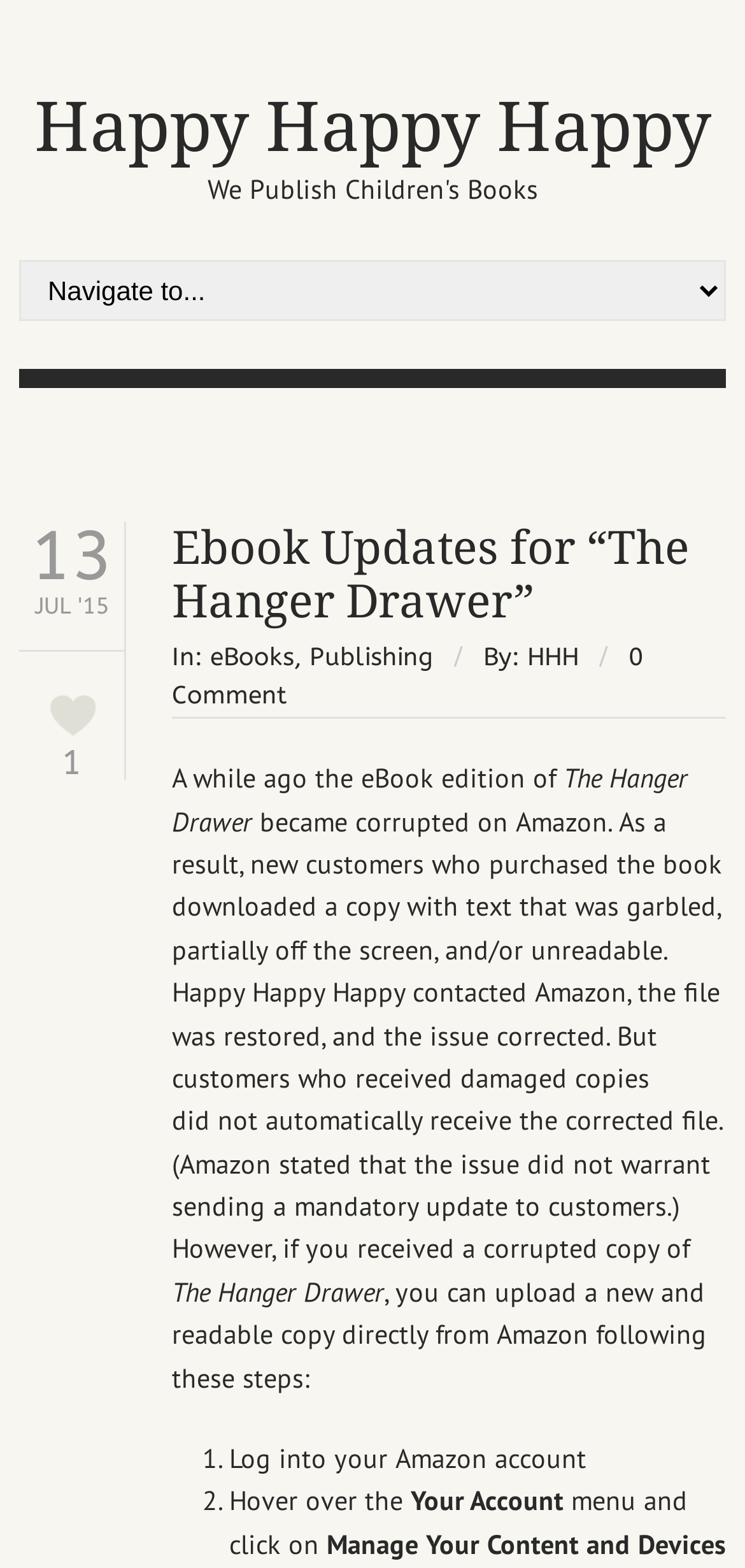Bounding box coordinates must be specified in the format (top-left x, top-left y, bottom-right x, bottom-right y). All values should be floating point numbers between 0 and 1. What are the bounding box coordinates of the UI element described as: 0845 130 8499

None